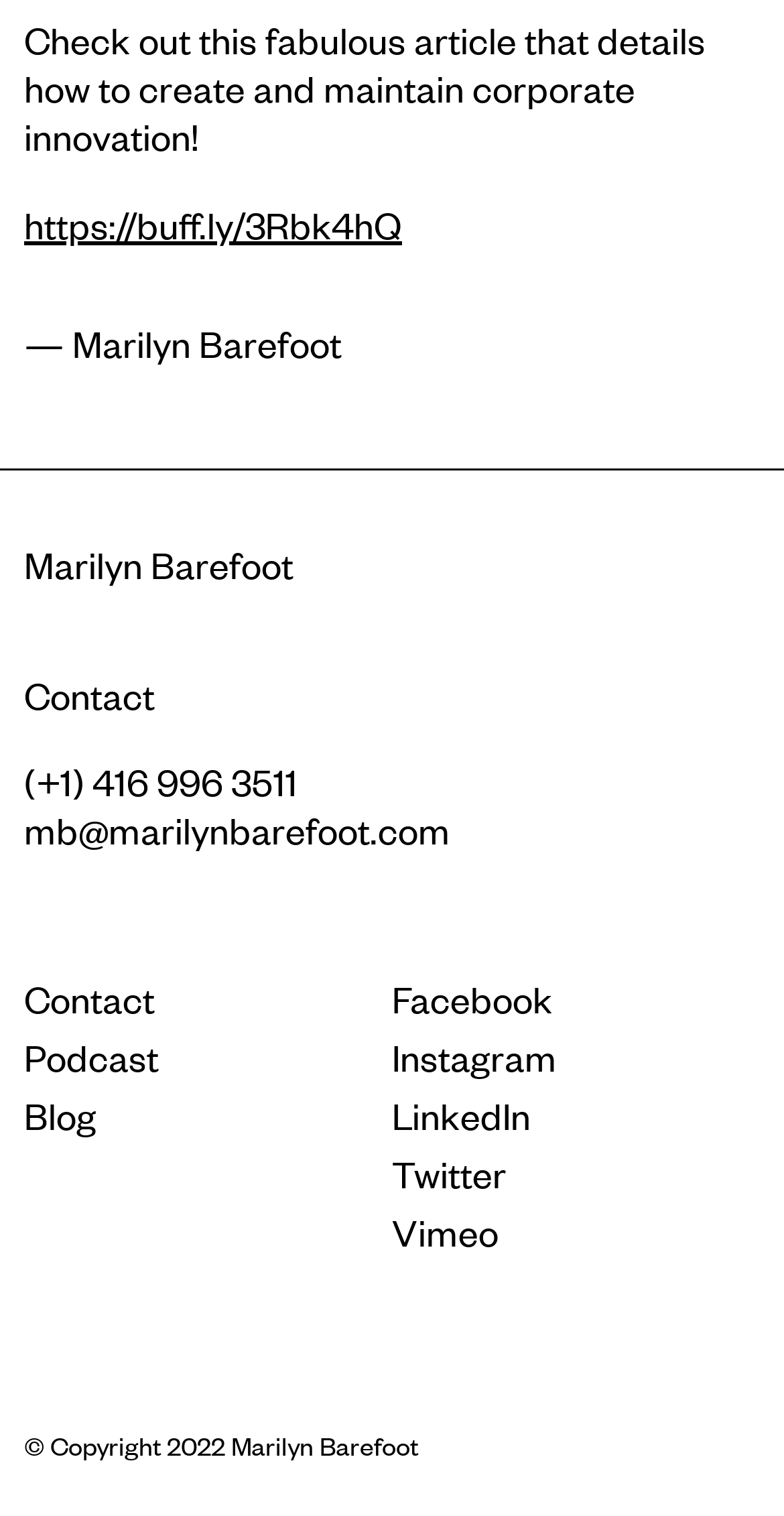How can you contact the author? Look at the image and give a one-word or short phrase answer.

Phone or email